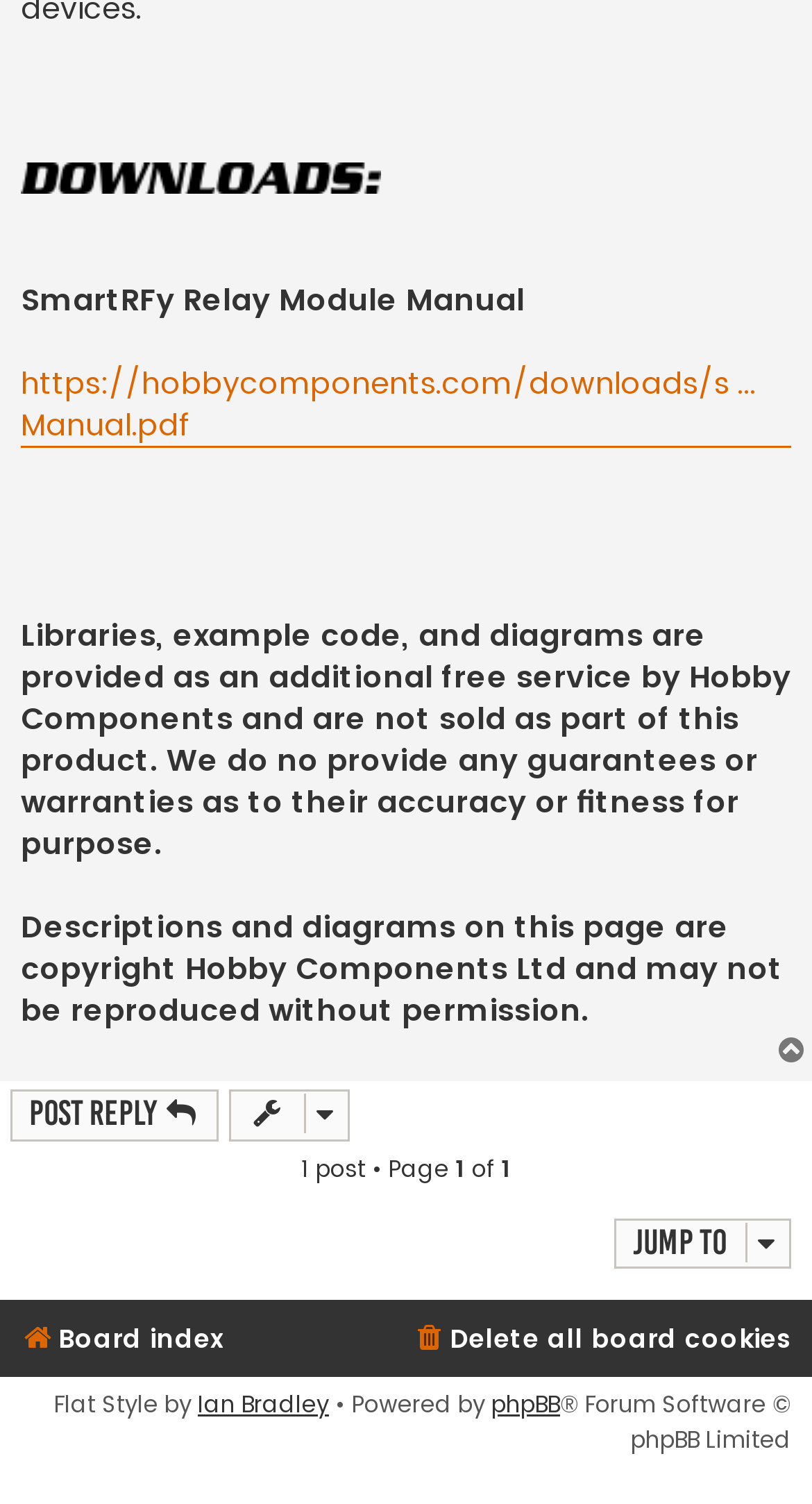Using the provided description: "A&B Imported UK", find the bounding box coordinates of the corresponding UI element. The output should be four float numbers between 0 and 1, in the format [left, top, right, bottom].

None